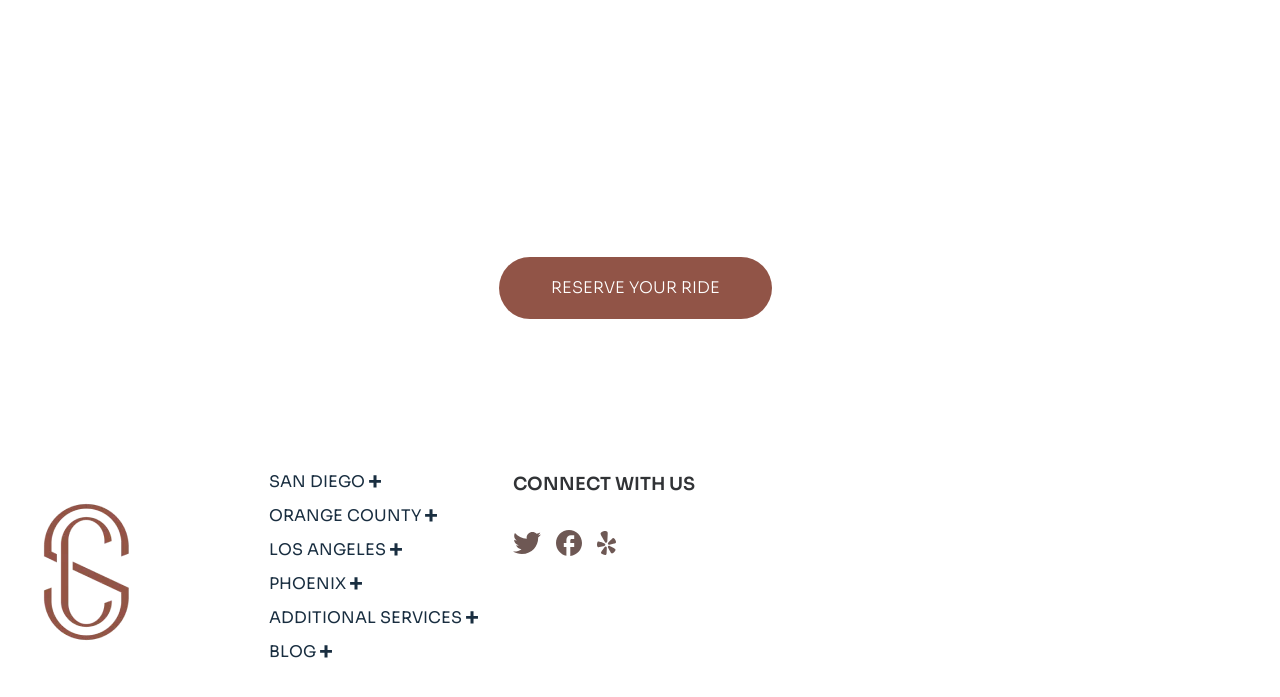Answer the question with a single word or phrase: 
What is the call-to-action button on the webpage?

RESERVE YOUR RIDE